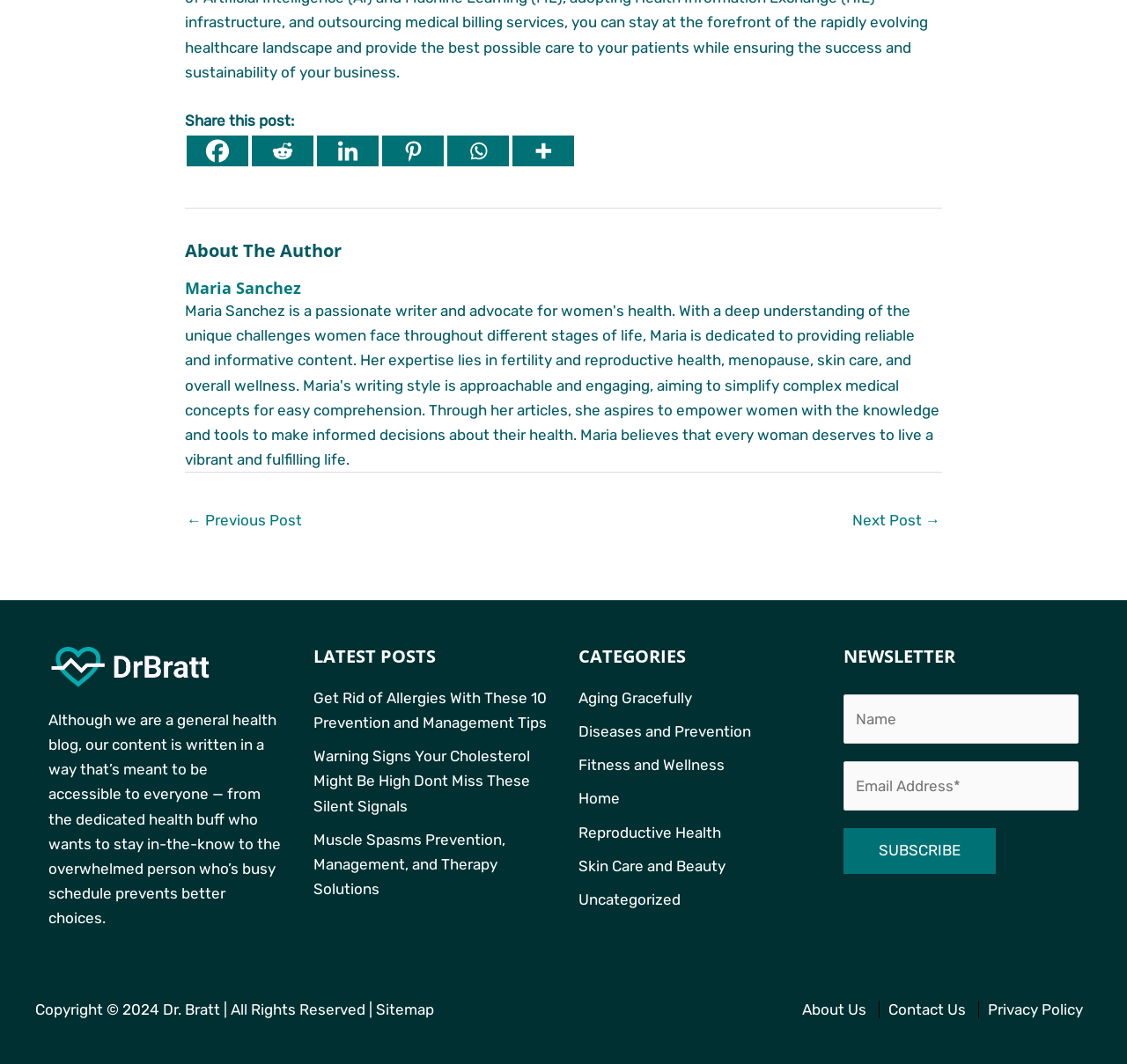Identify the bounding box coordinates for the region to click in order to carry out this instruction: "Read more about the author". Provide the coordinates using four float numbers between 0 and 1, formatted as [left, top, right, bottom].

[0.164, 0.261, 0.836, 0.281]